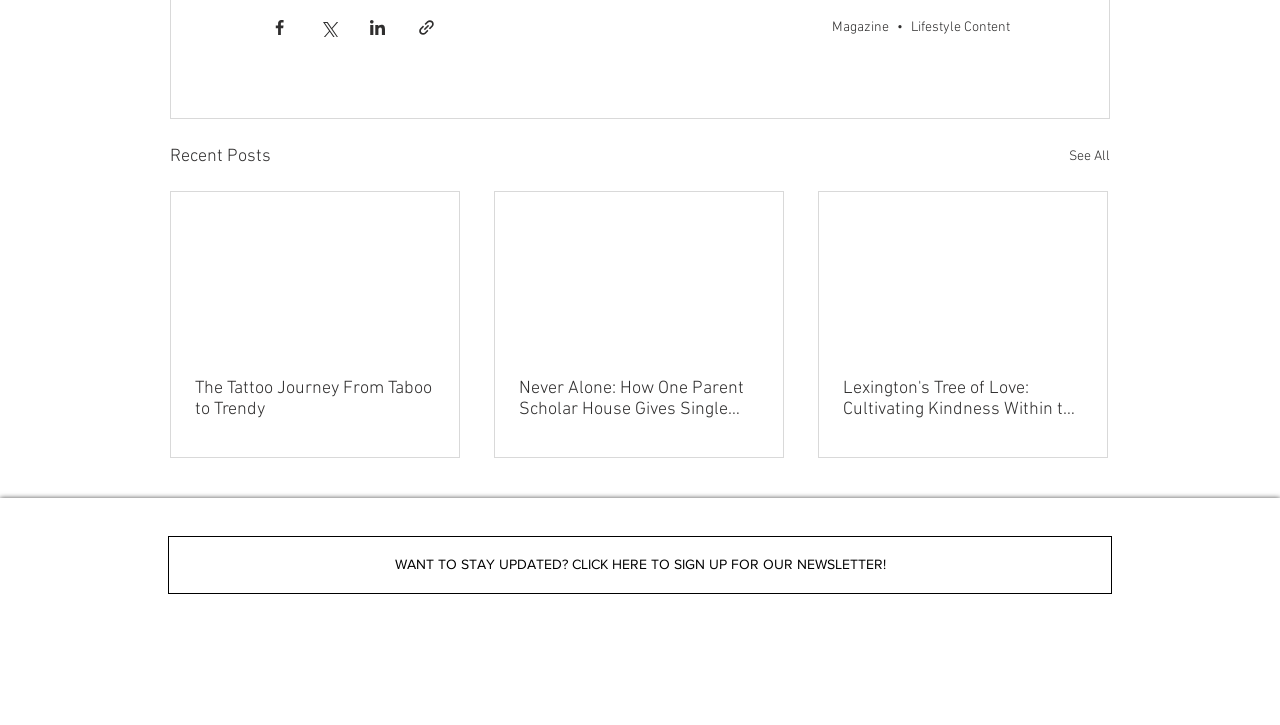Please determine the bounding box coordinates for the UI element described as: "Magazine".

[0.65, 0.026, 0.695, 0.05]